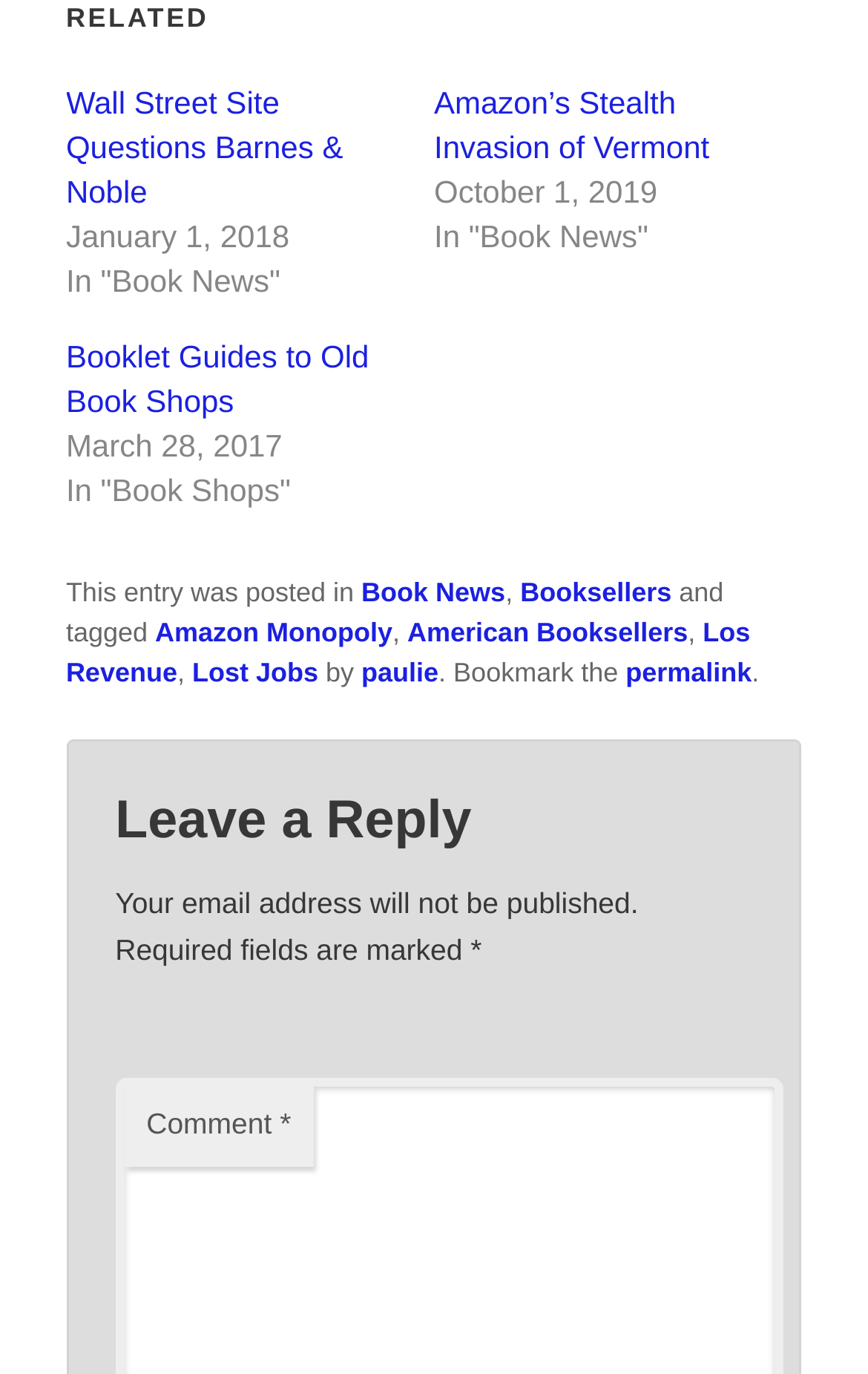What is the author of the article with the link 'Los Revenue'?
Identify the answer in the screenshot and reply with a single word or phrase.

paulie